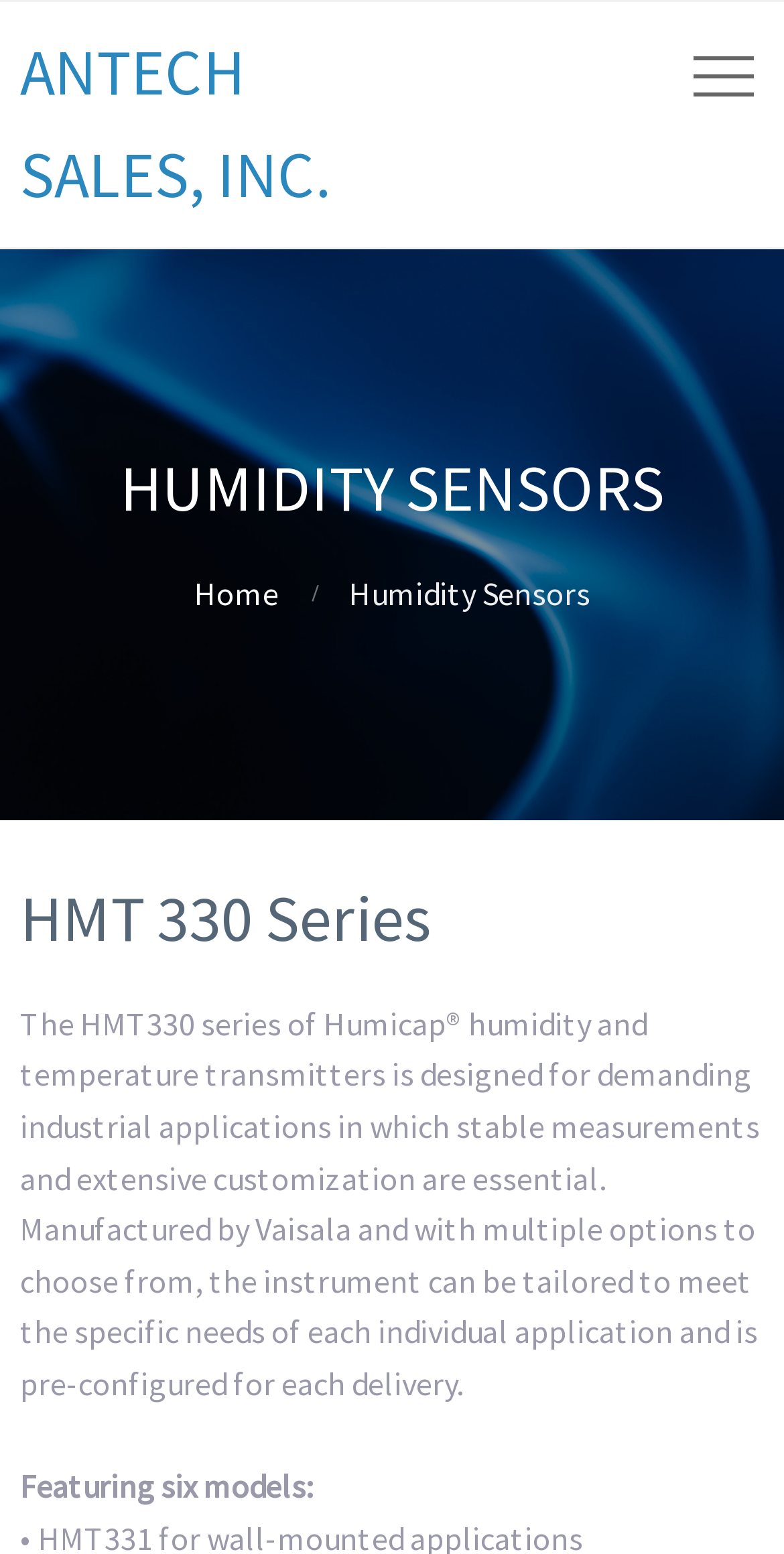How many models of HMT330 series are there?
Analyze the image and deliver a detailed answer to the question.

I found the number of models by reading the text below the heading 'HMT 330 Series', which says 'Featuring six models:'.